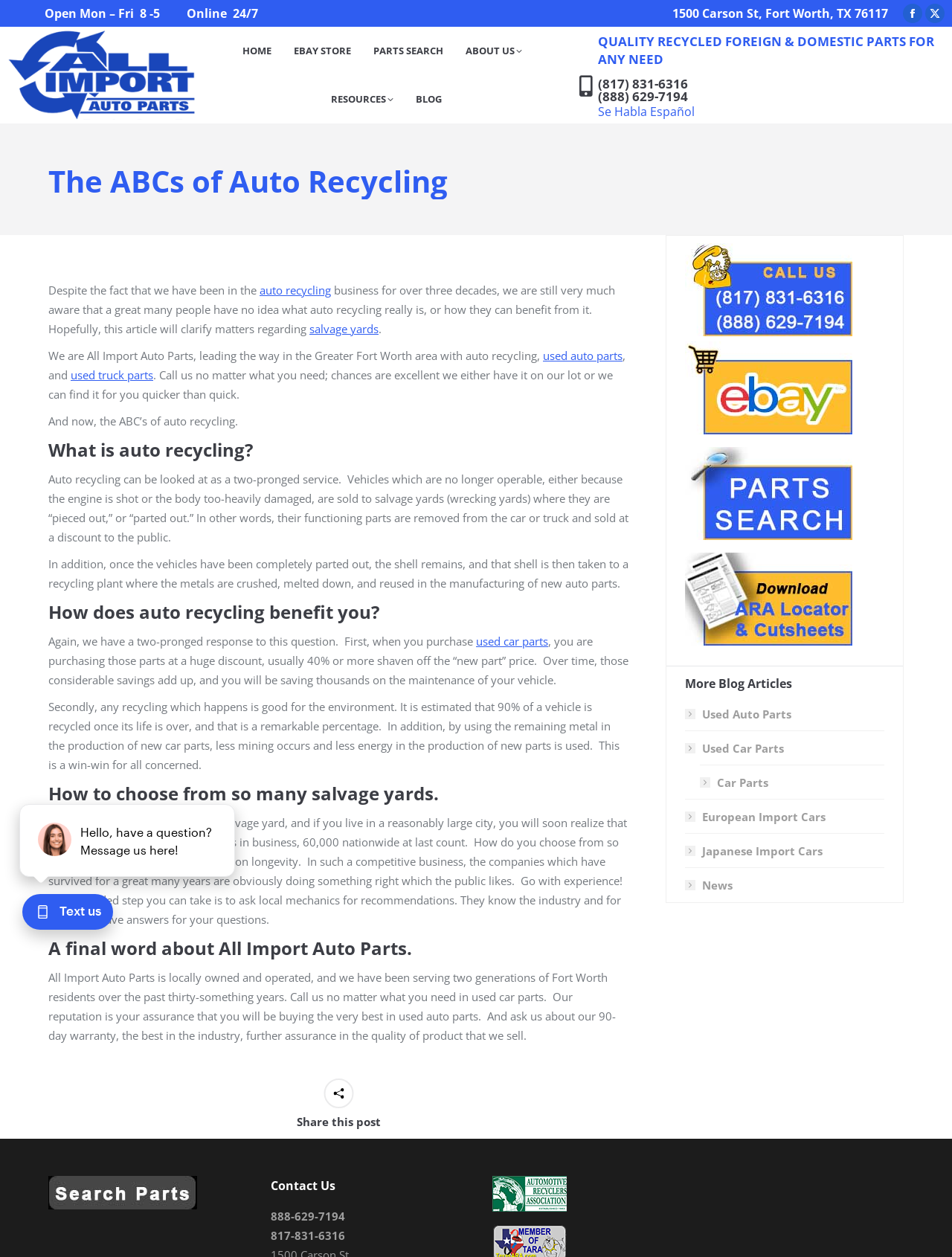What is the phone number of All Import Auto Parts?
Please provide a single word or phrase in response based on the screenshot.

(817) 831-6316